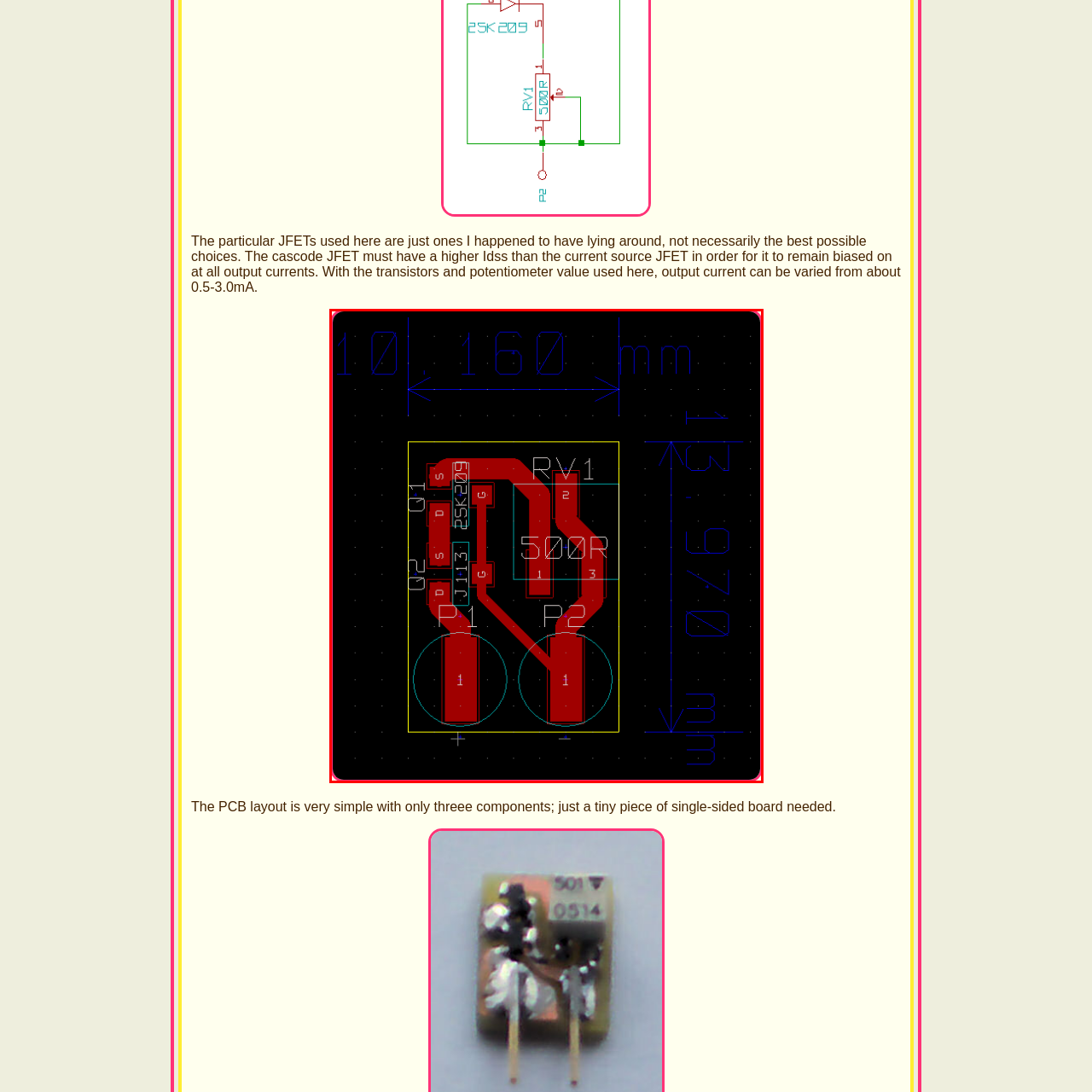Use the image within the highlighted red box to answer the following question with a single word or phrase:
What is the size of the PCB layout?

10 mm by 160 mm